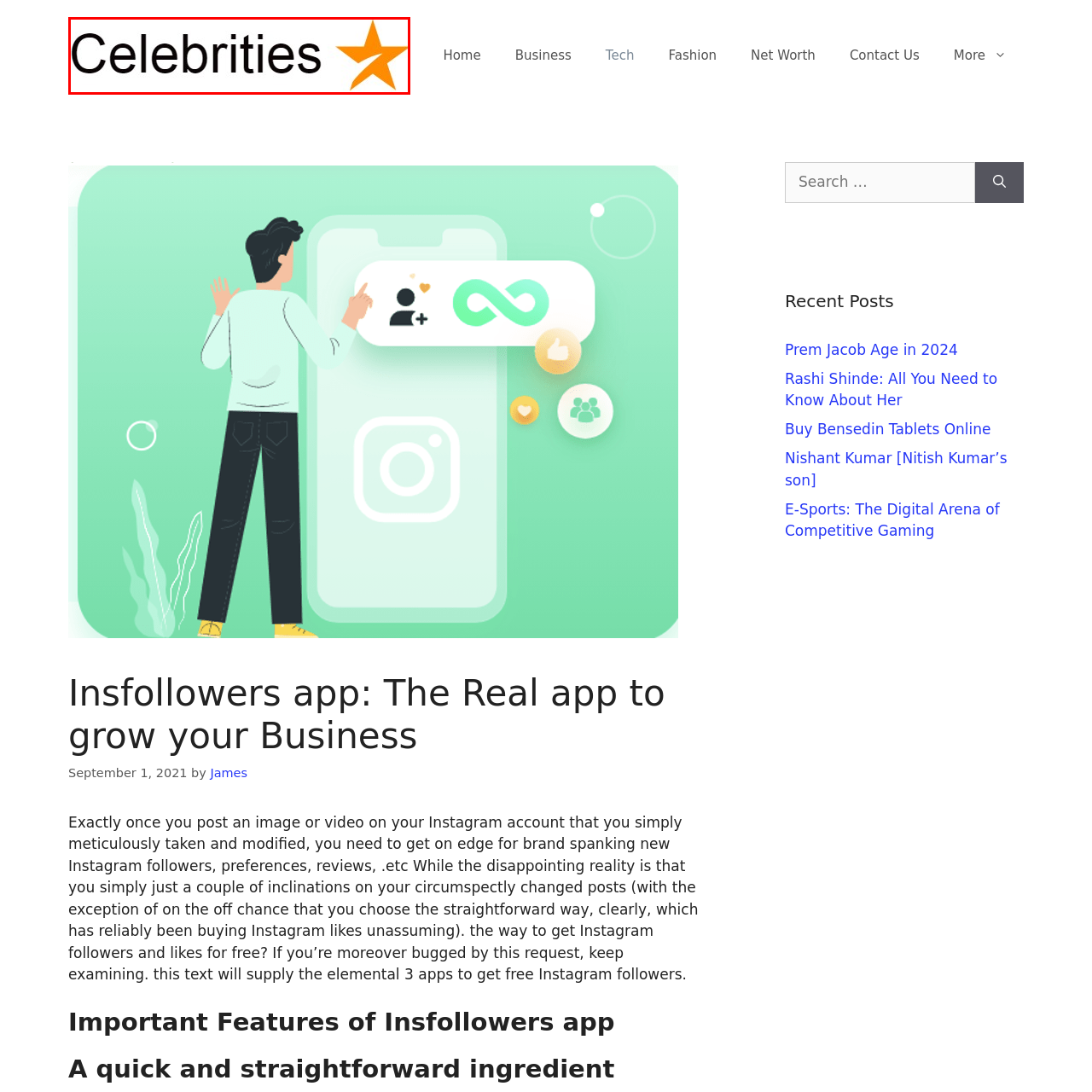What is the focus of the 'Celebrities Income' section?
Observe the image inside the red bounding box carefully and answer the question in detail.

The caption suggests that the 'Celebrities Income' section is focused on the financial aspects and earnings related to celebrity status, implying that the section provides information on the income and wealth of celebrities.